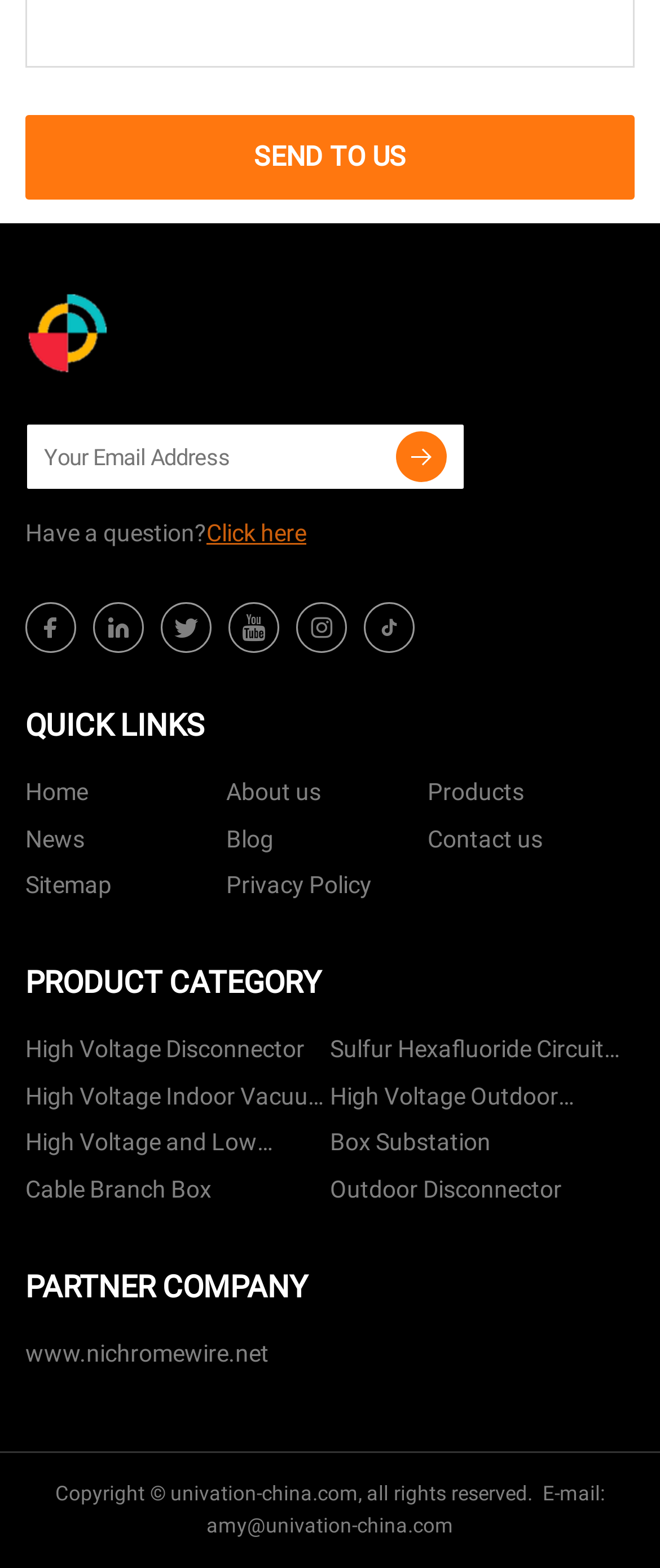Identify the bounding box coordinates of the area that should be clicked in order to complete the given instruction: "Contact us". The bounding box coordinates should be four float numbers between 0 and 1, i.e., [left, top, right, bottom].

[0.648, 0.521, 0.822, 0.551]